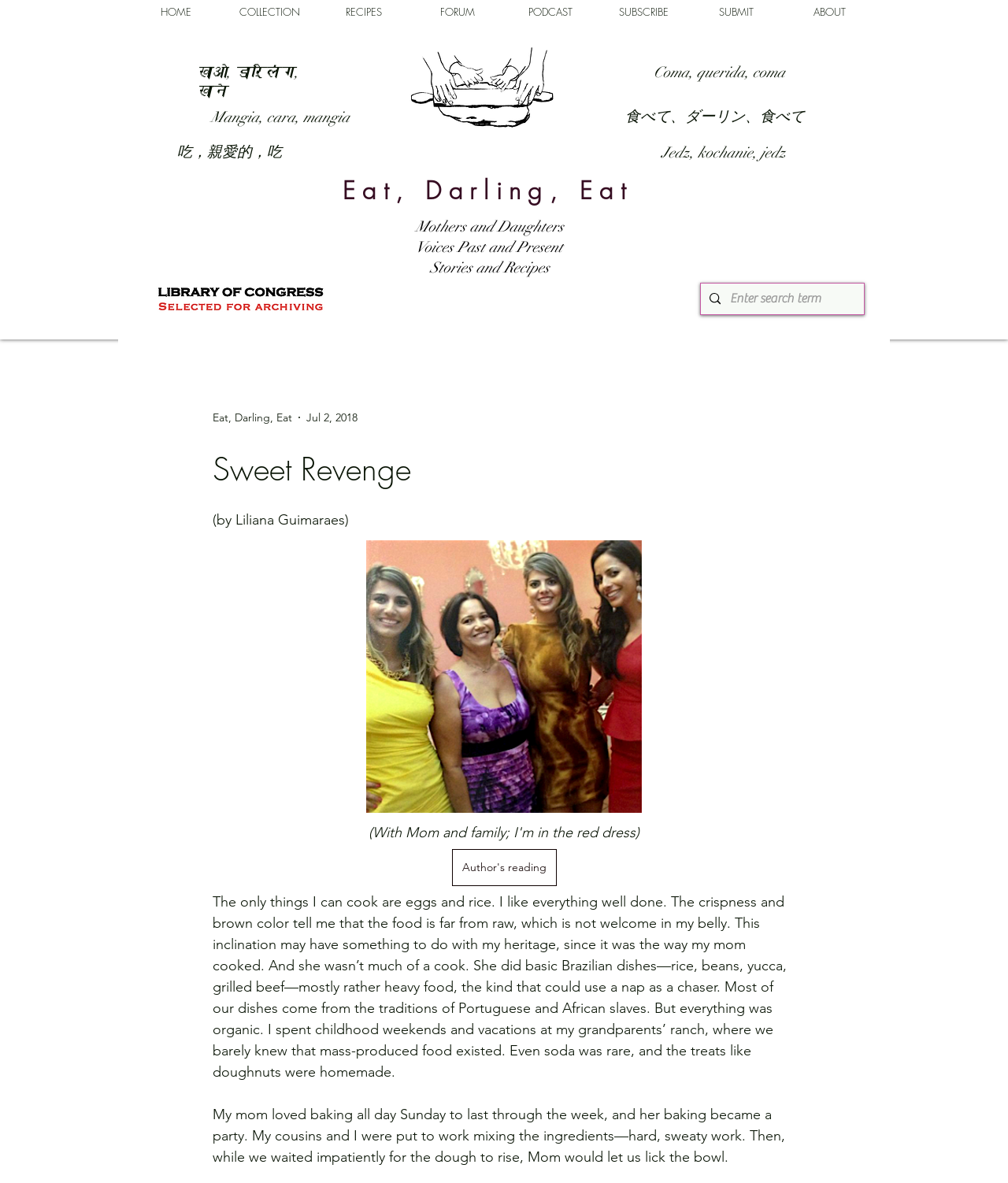Respond to the following question with a brief word or phrase:
What is the language of the third heading?

Chinese